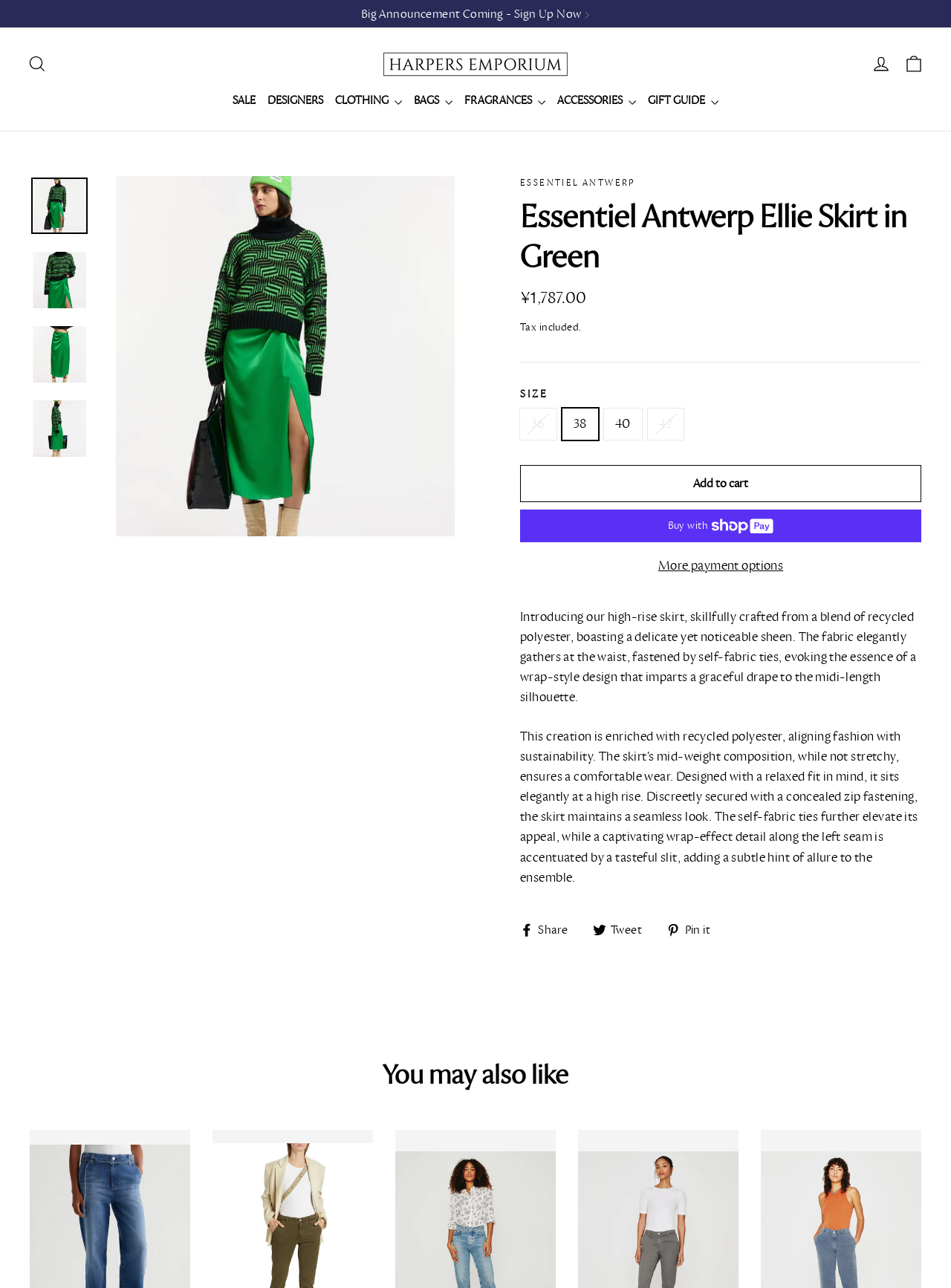Please mark the clickable region by giving the bounding box coordinates needed to complete this instruction: "Search for products".

[0.022, 0.036, 0.056, 0.064]